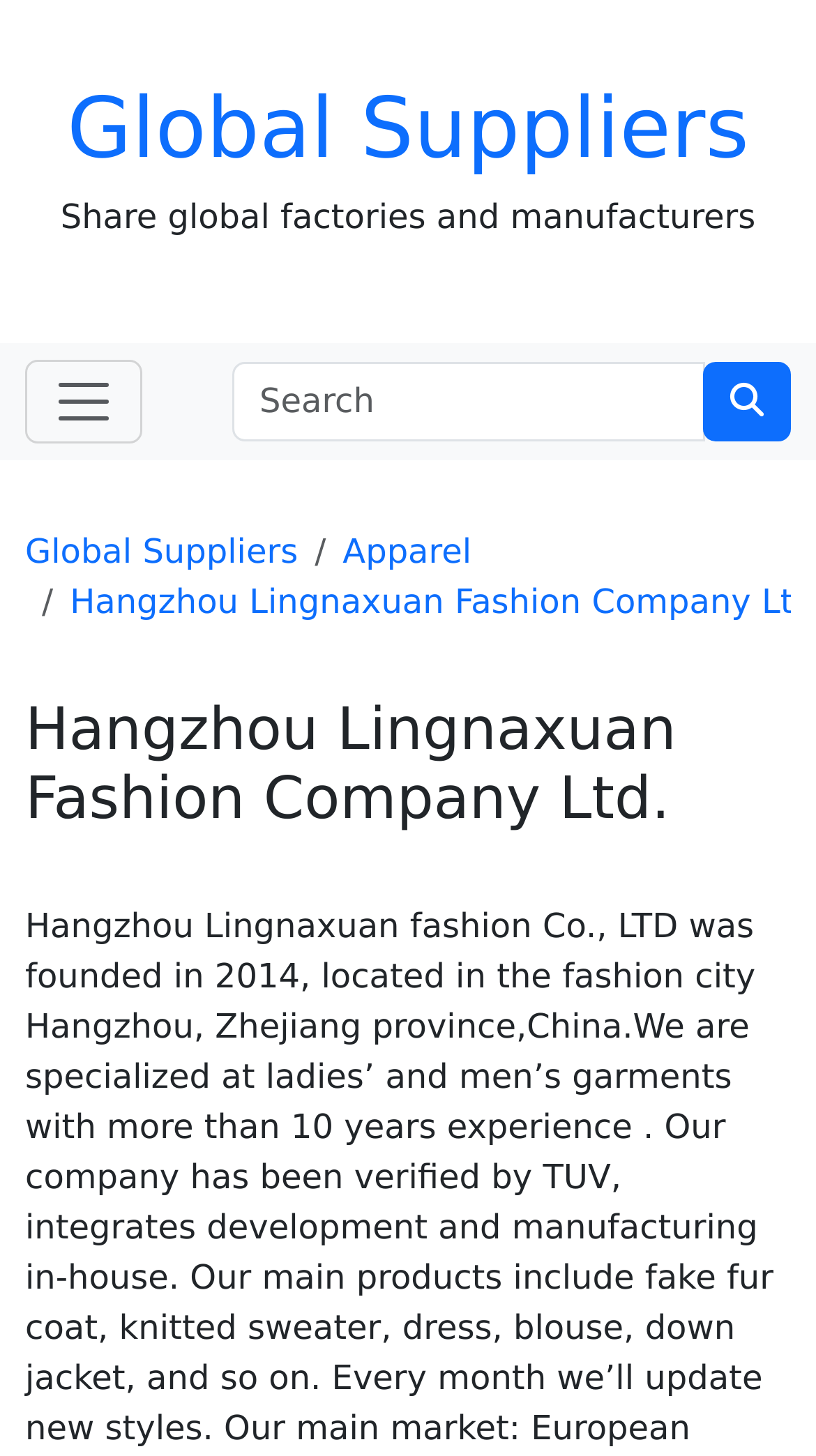Determine and generate the text content of the webpage's headline.

Hangzhou Lingnaxuan Fashion Company Ltd.